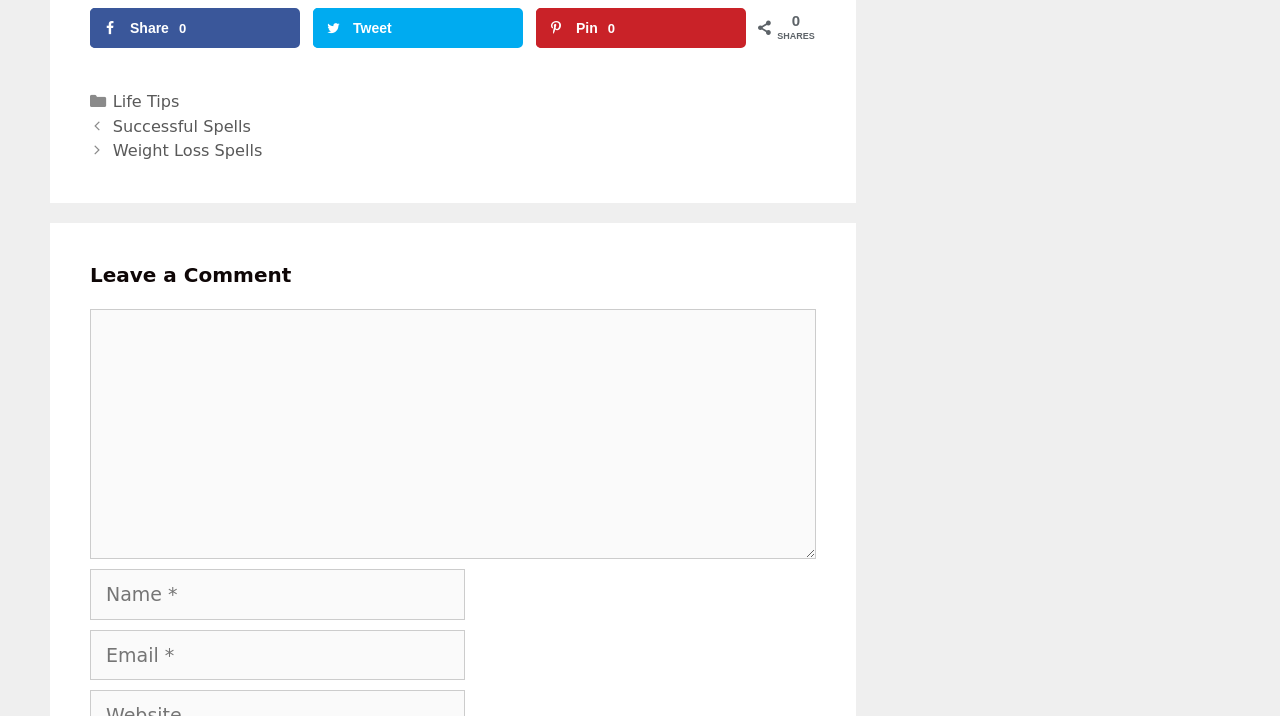Specify the bounding box coordinates of the area to click in order to execute this command: 'Enter your name'. The coordinates should consist of four float numbers ranging from 0 to 1, and should be formatted as [left, top, right, bottom].

[0.07, 0.795, 0.363, 0.865]